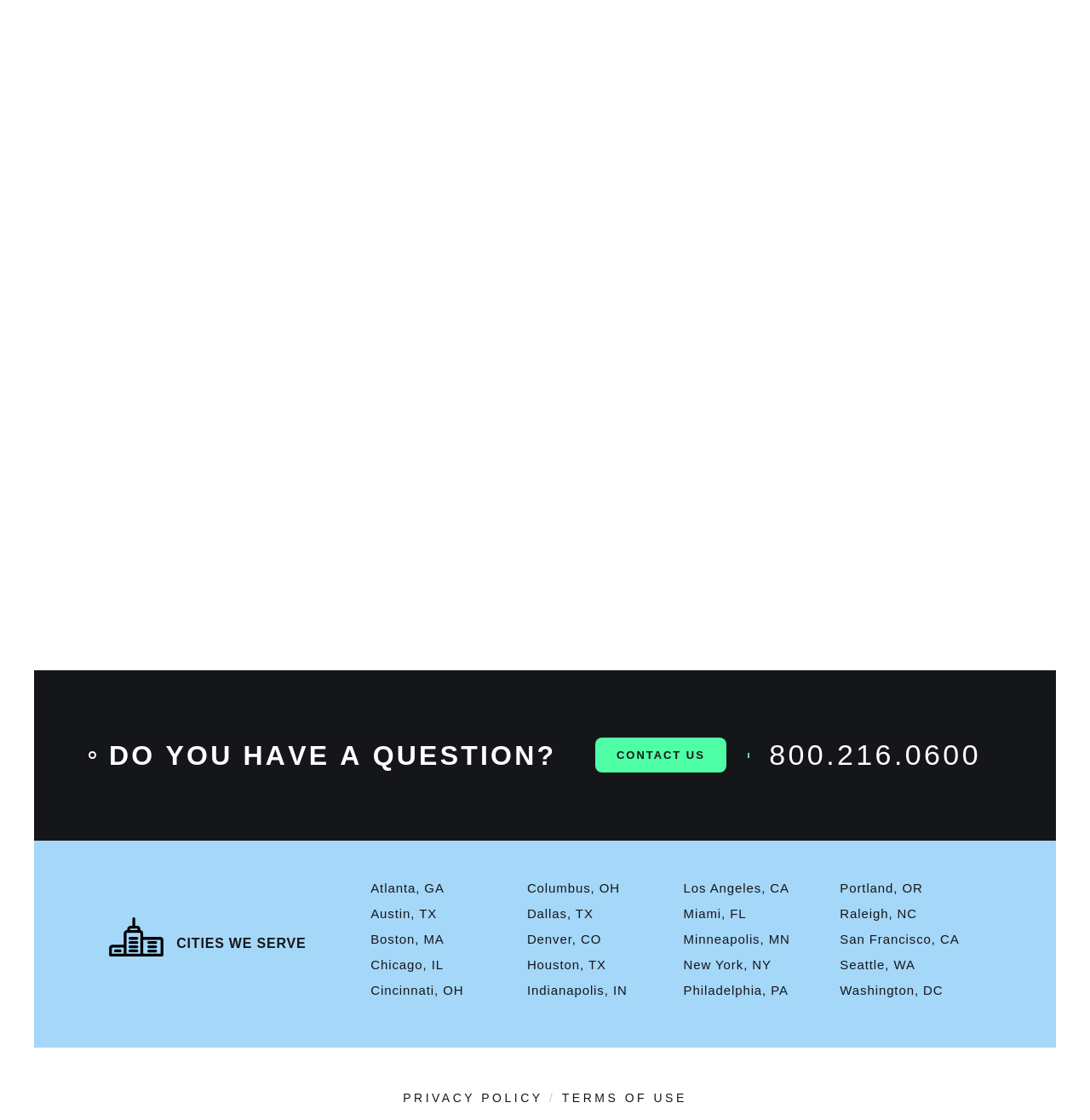Identify the bounding box of the HTML element described as: "Terms of Use".

[0.515, 0.975, 0.63, 0.985]